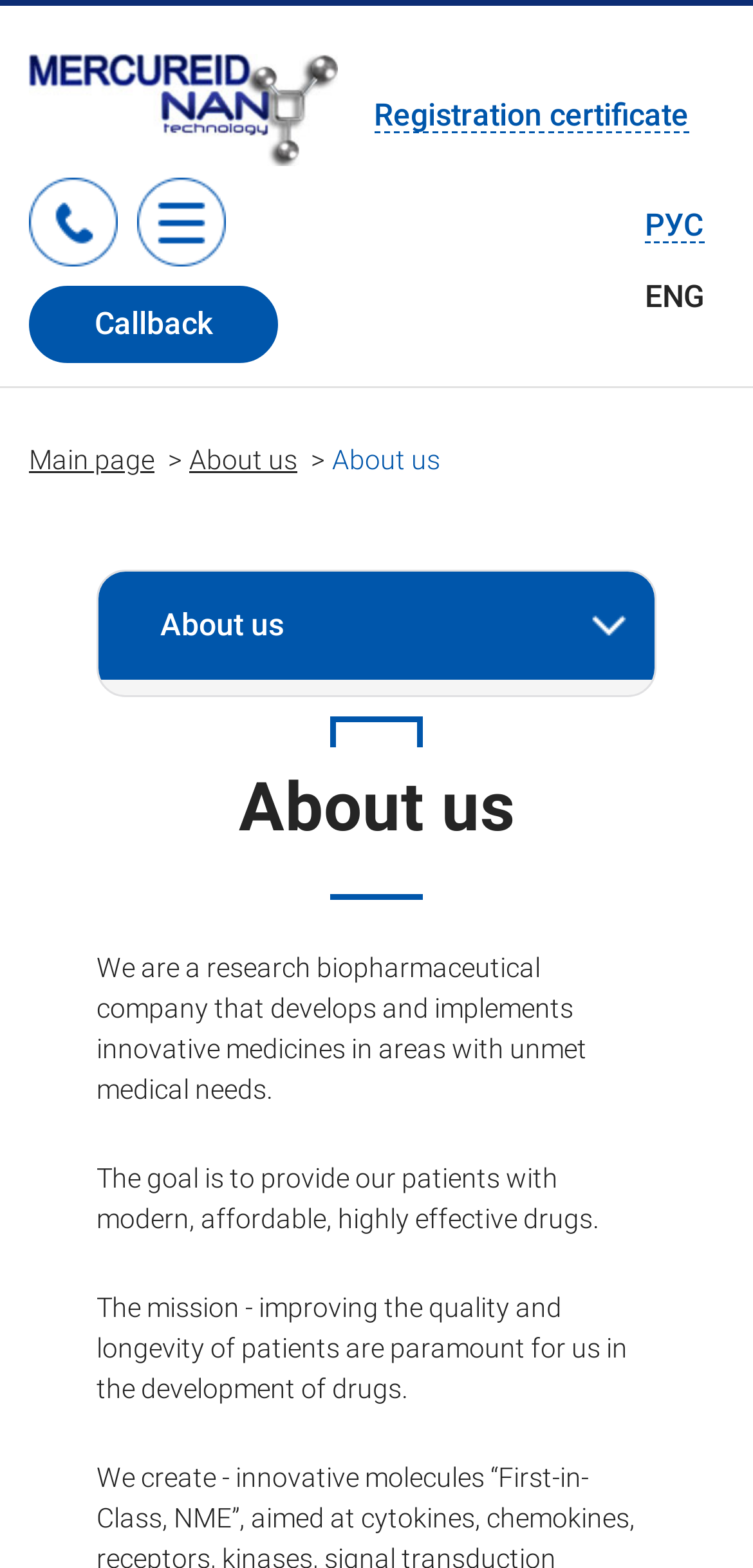Provide a brief response using a word or short phrase to this question:
What is the company's goal?

Provide modern, affordable, highly effective drugs